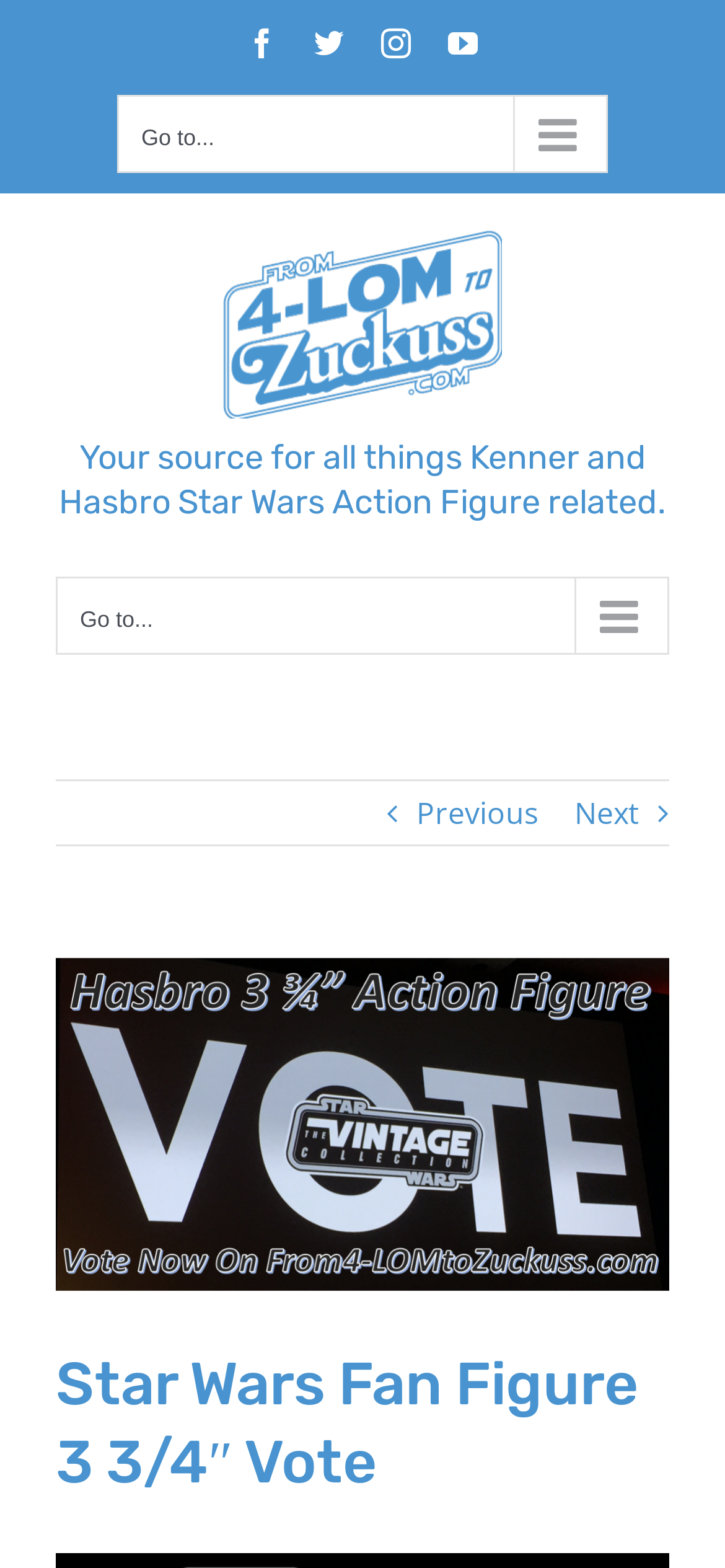What is the title of the current article?
Give a one-word or short phrase answer based on the image.

Star Wars Fan Figure 3 3/4″ Vote